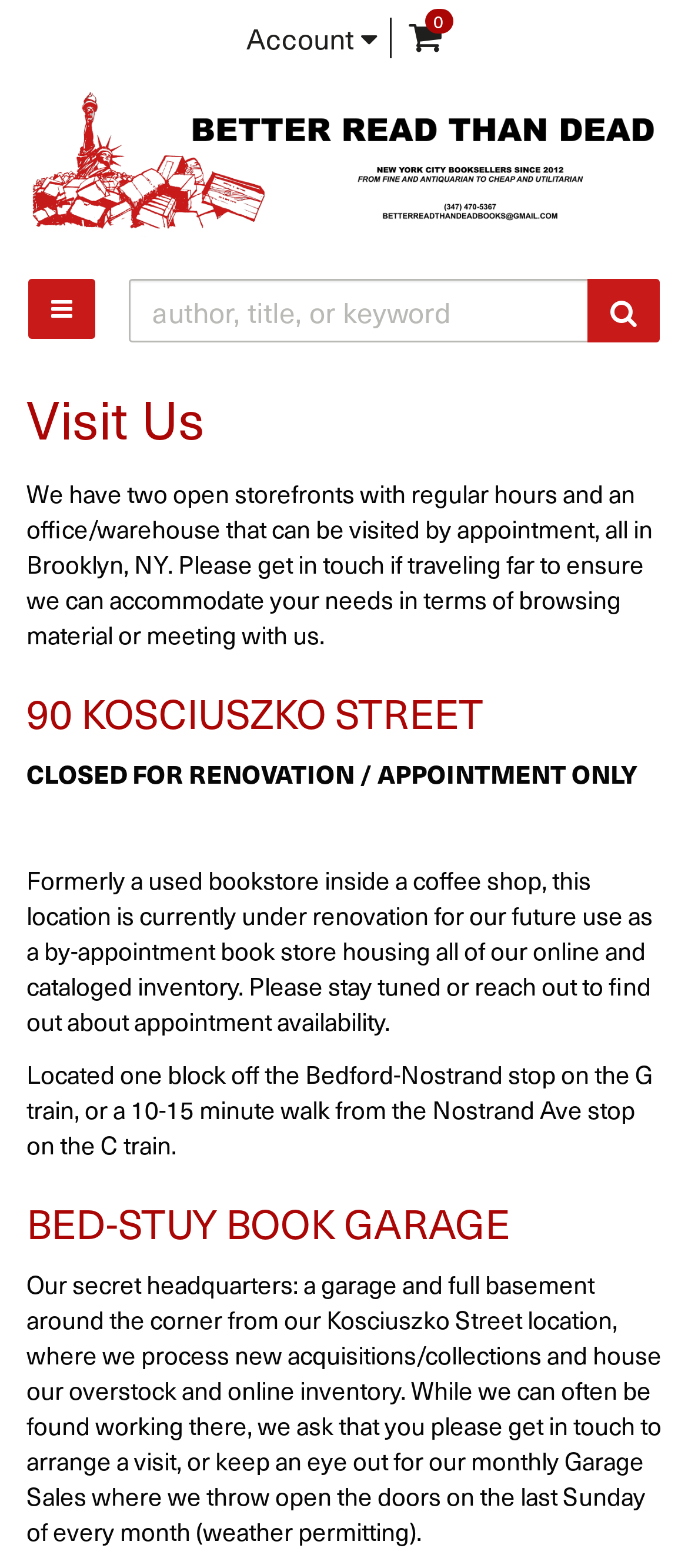Find and provide the bounding box coordinates for the UI element described with: "Account".

[0.358, 0.011, 0.547, 0.037]